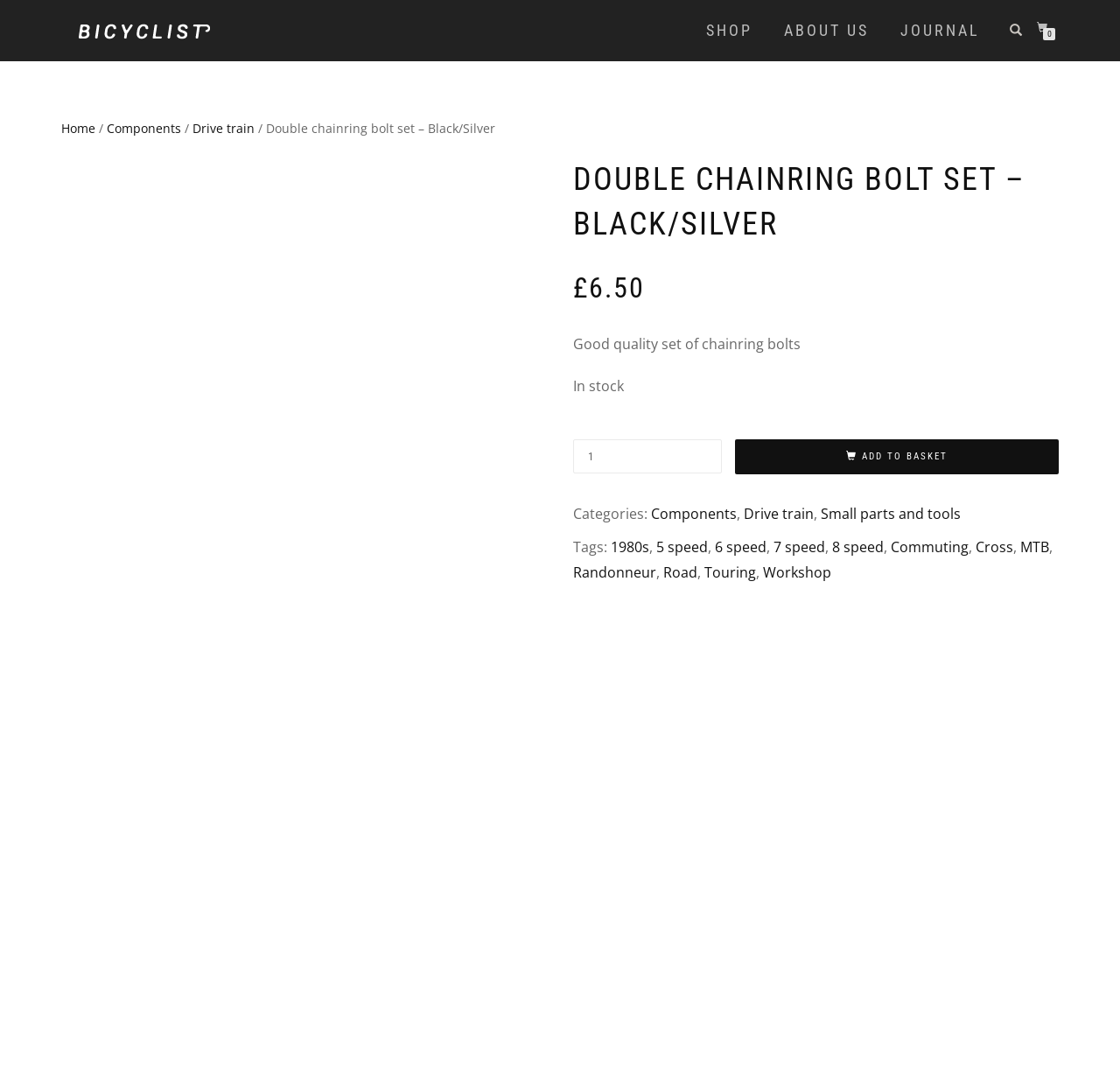Determine the bounding box coordinates for the area that needs to be clicked to fulfill this task: "Click on the 'SIP Calculator' link". The coordinates must be given as four float numbers between 0 and 1, i.e., [left, top, right, bottom].

None